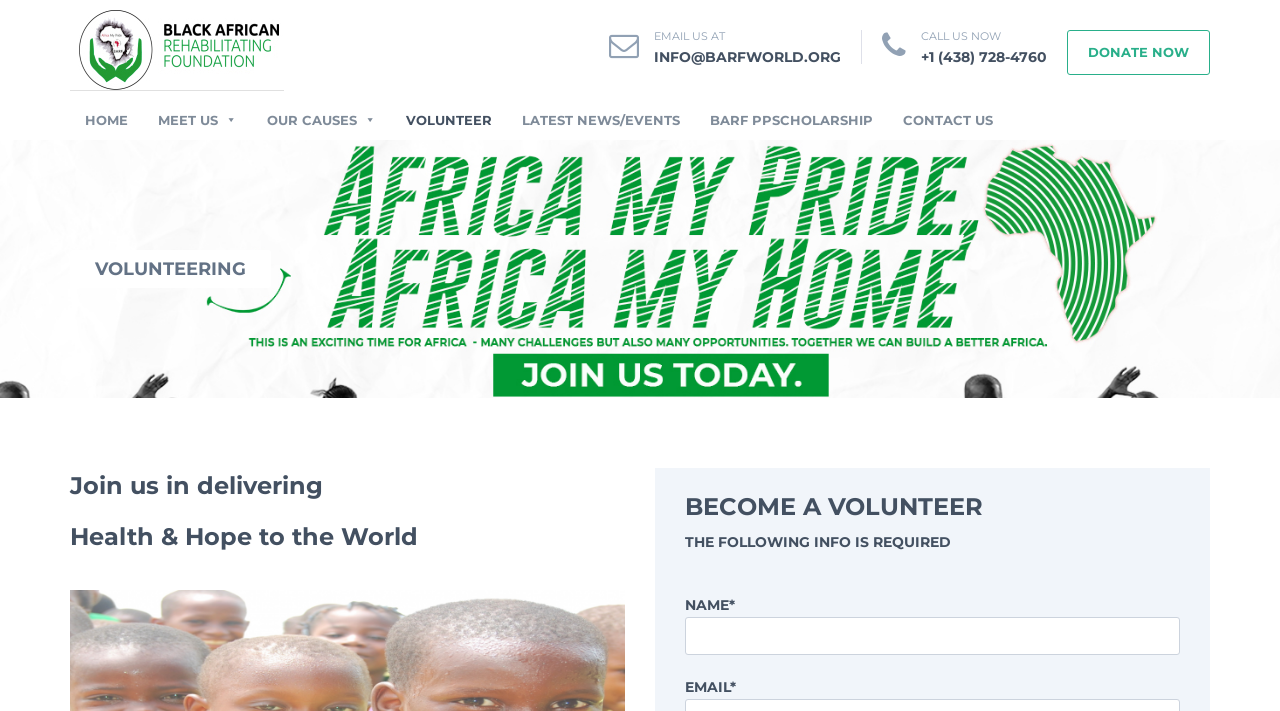Find and specify the bounding box coordinates that correspond to the clickable region for the instruction: "Click the CONTACT US link".

[0.694, 0.141, 0.788, 0.197]